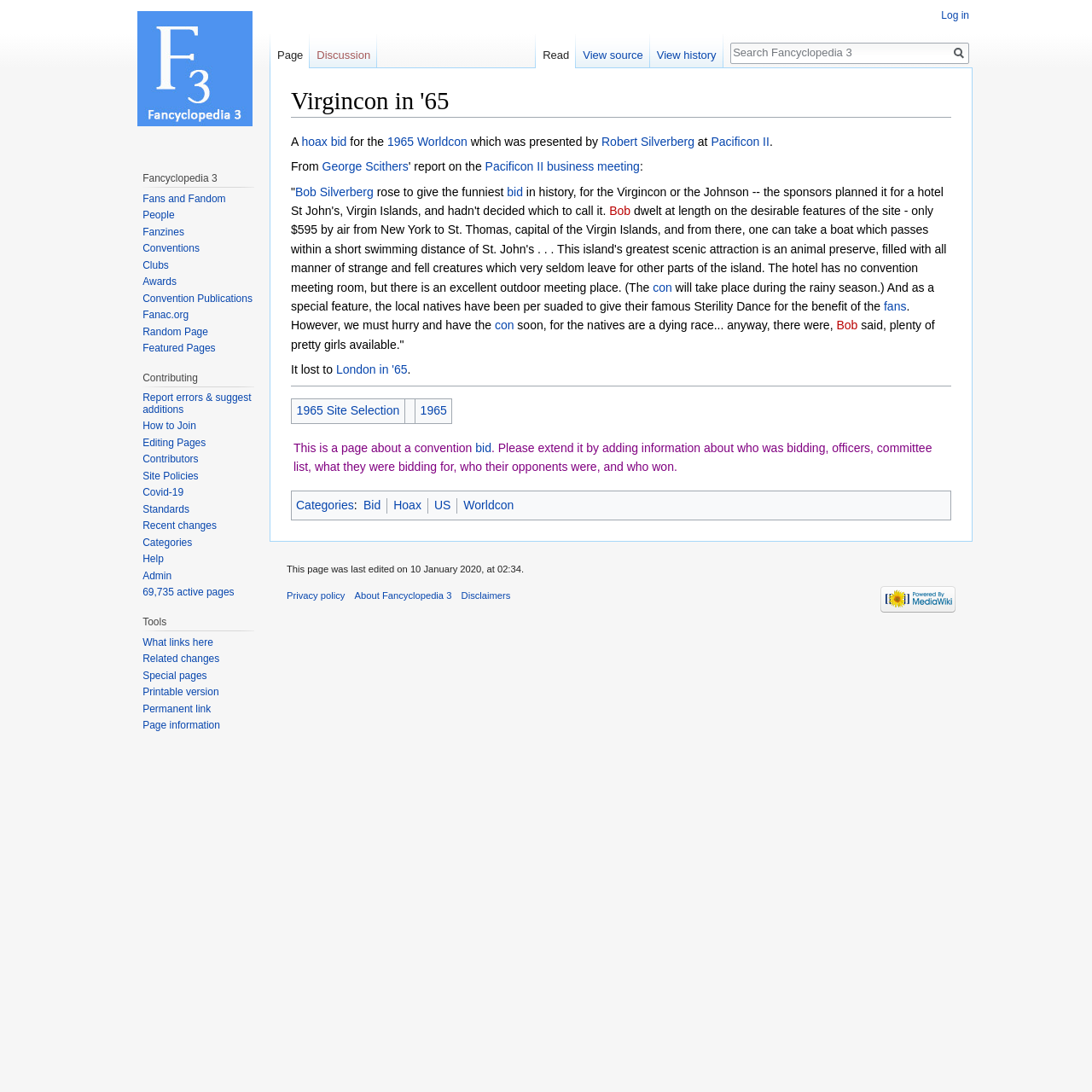Please provide the bounding box coordinates in the format (top-left x, top-left y, bottom-right x, bottom-right y). Remember, all values are floating point numbers between 0 and 1. What is the bounding box coordinate of the region described as: Report errors & suggest additions

[0.131, 0.359, 0.23, 0.38]